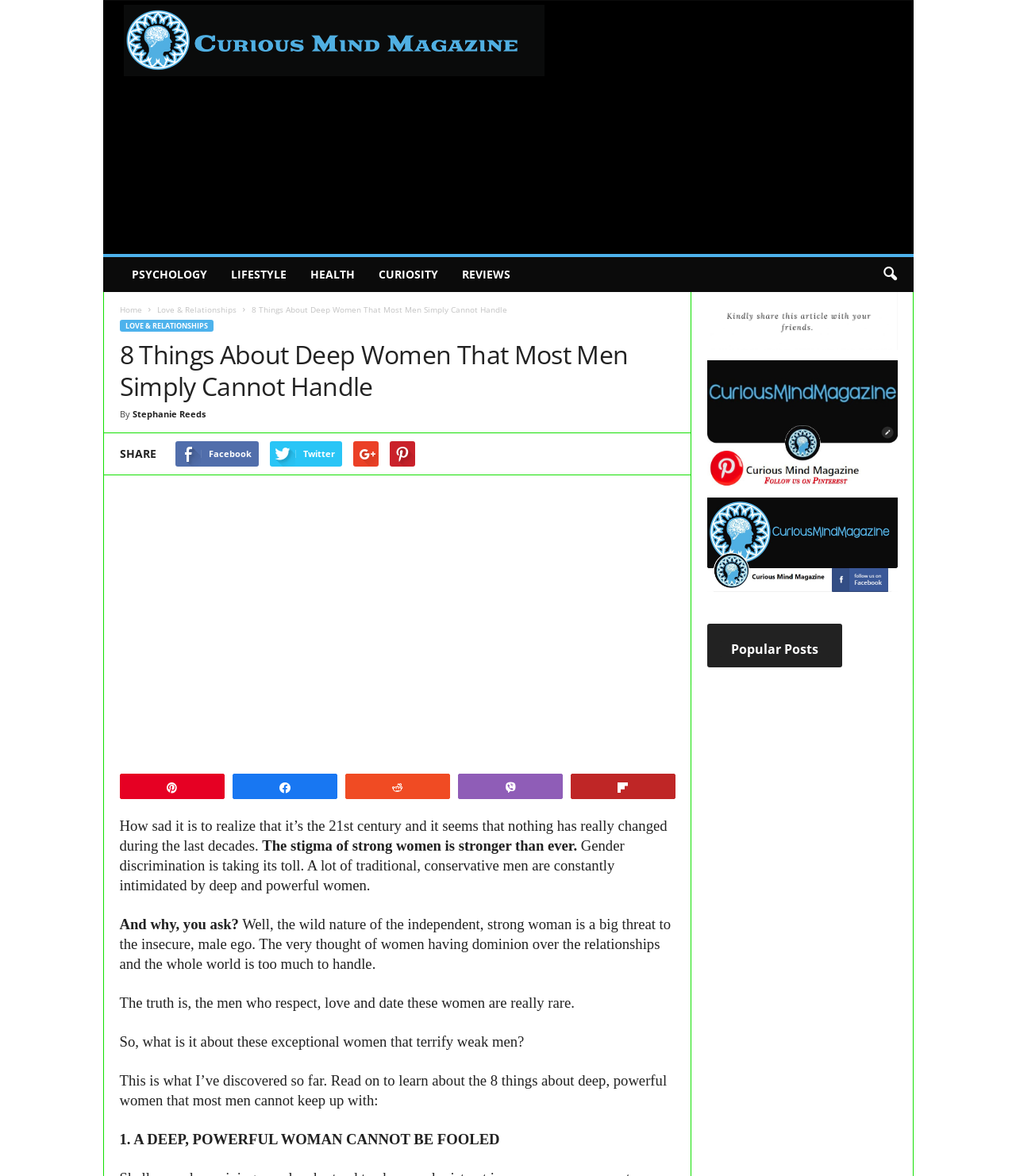What is the category of the article?
Based on the screenshot, provide your answer in one word or phrase.

LOVE & RELATIONSHIPS